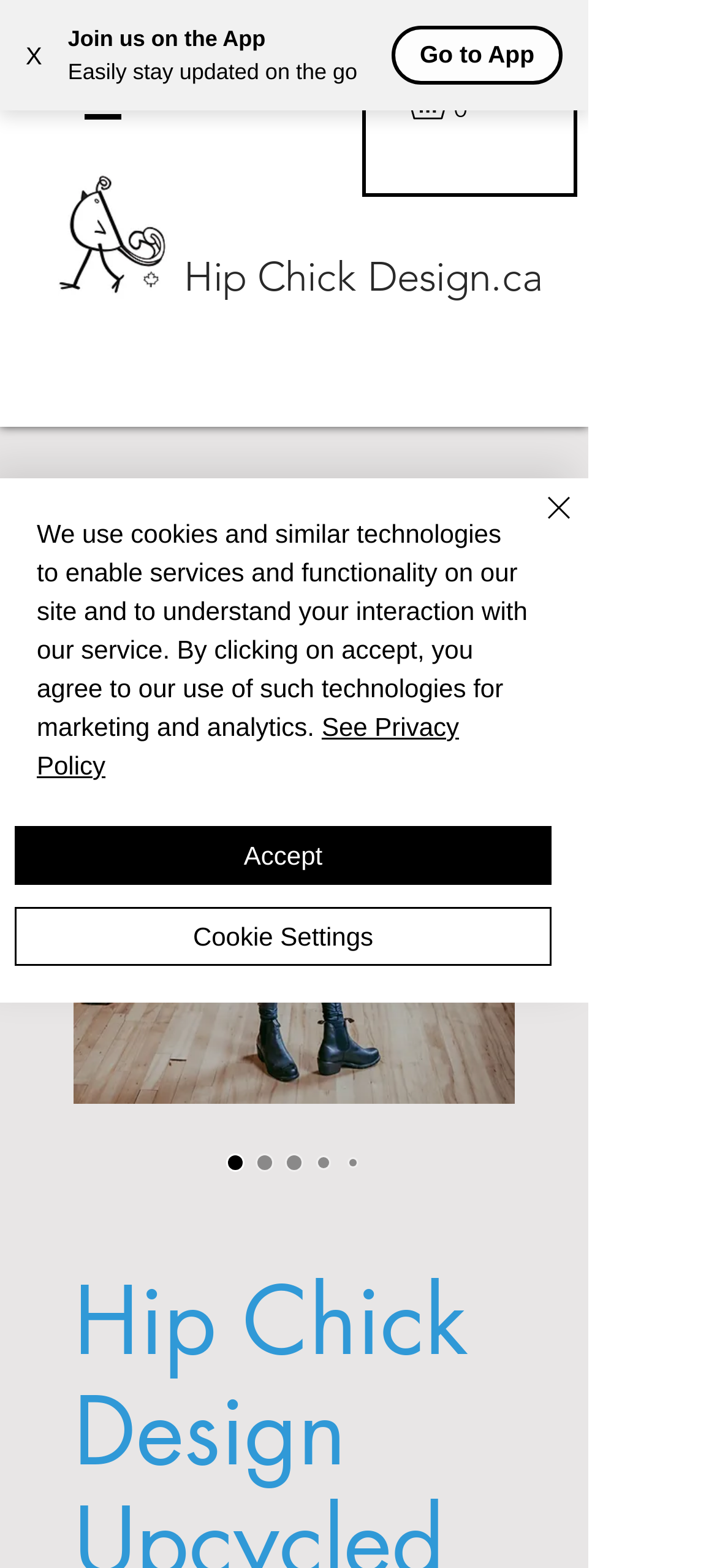Determine the bounding box coordinates of the clickable region to execute the instruction: "Click the cart". The coordinates should be four float numbers between 0 and 1, denoted as [left, top, right, bottom].

[0.567, 0.054, 0.672, 0.076]